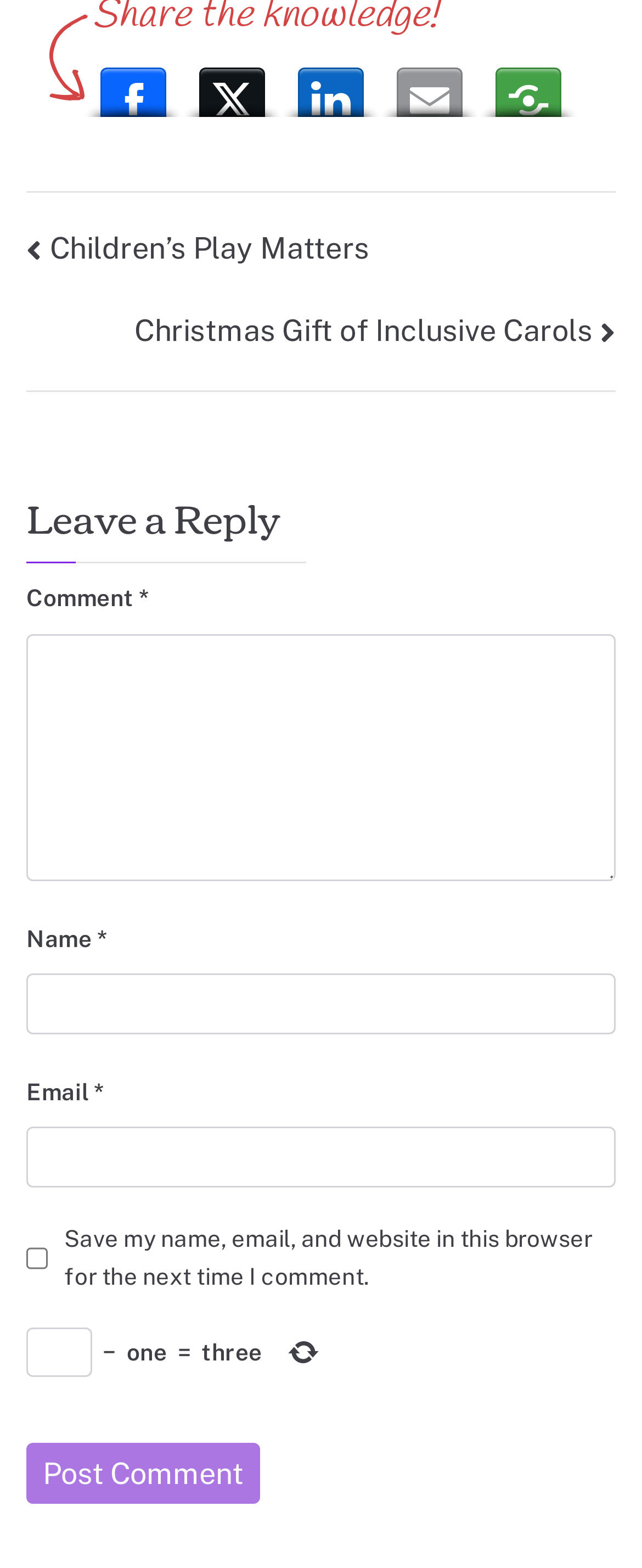Find the bounding box coordinates of the clickable region needed to perform the following instruction: "Share to Facebook". The coordinates should be provided as four float numbers between 0 and 1, i.e., [left, top, right, bottom].

[0.131, 0.032, 0.285, 0.074]